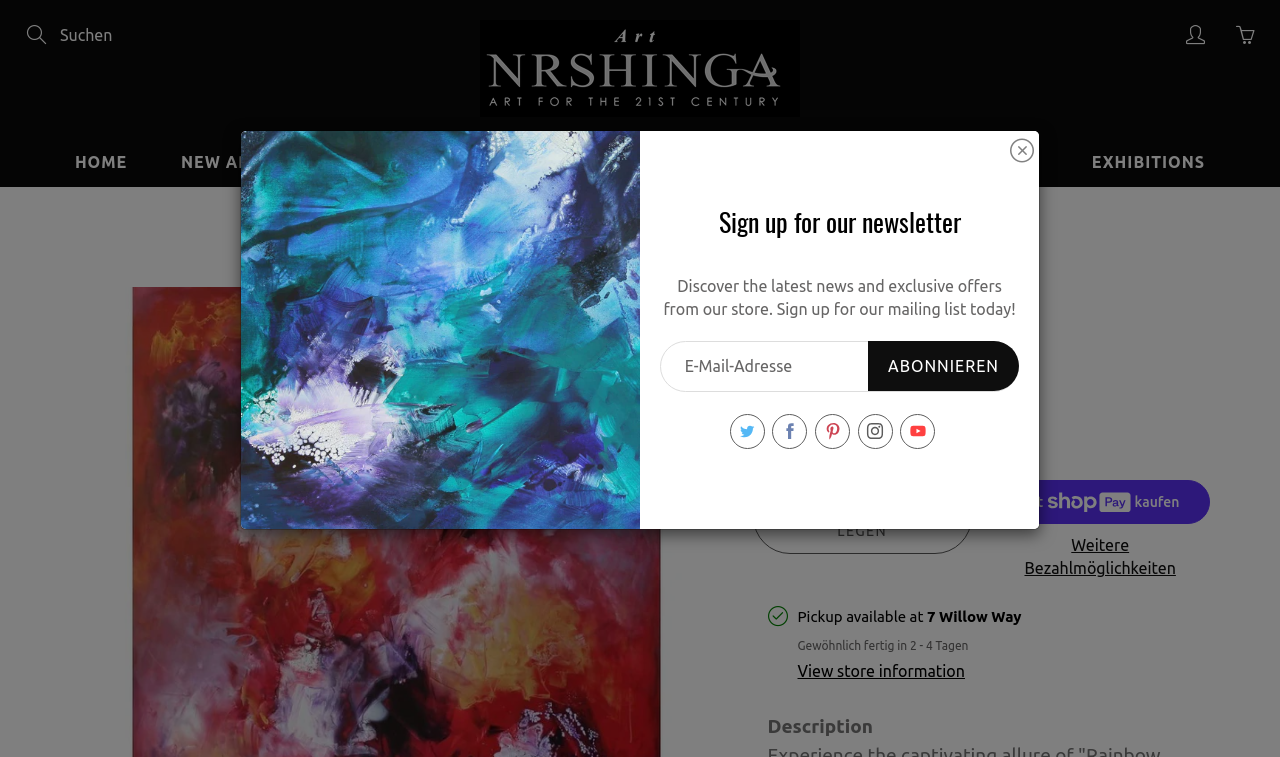Given the description "BESPOKE COMMISSIONS", determine the bounding box of the corresponding UI element.

[0.514, 0.333, 0.66, 0.354]